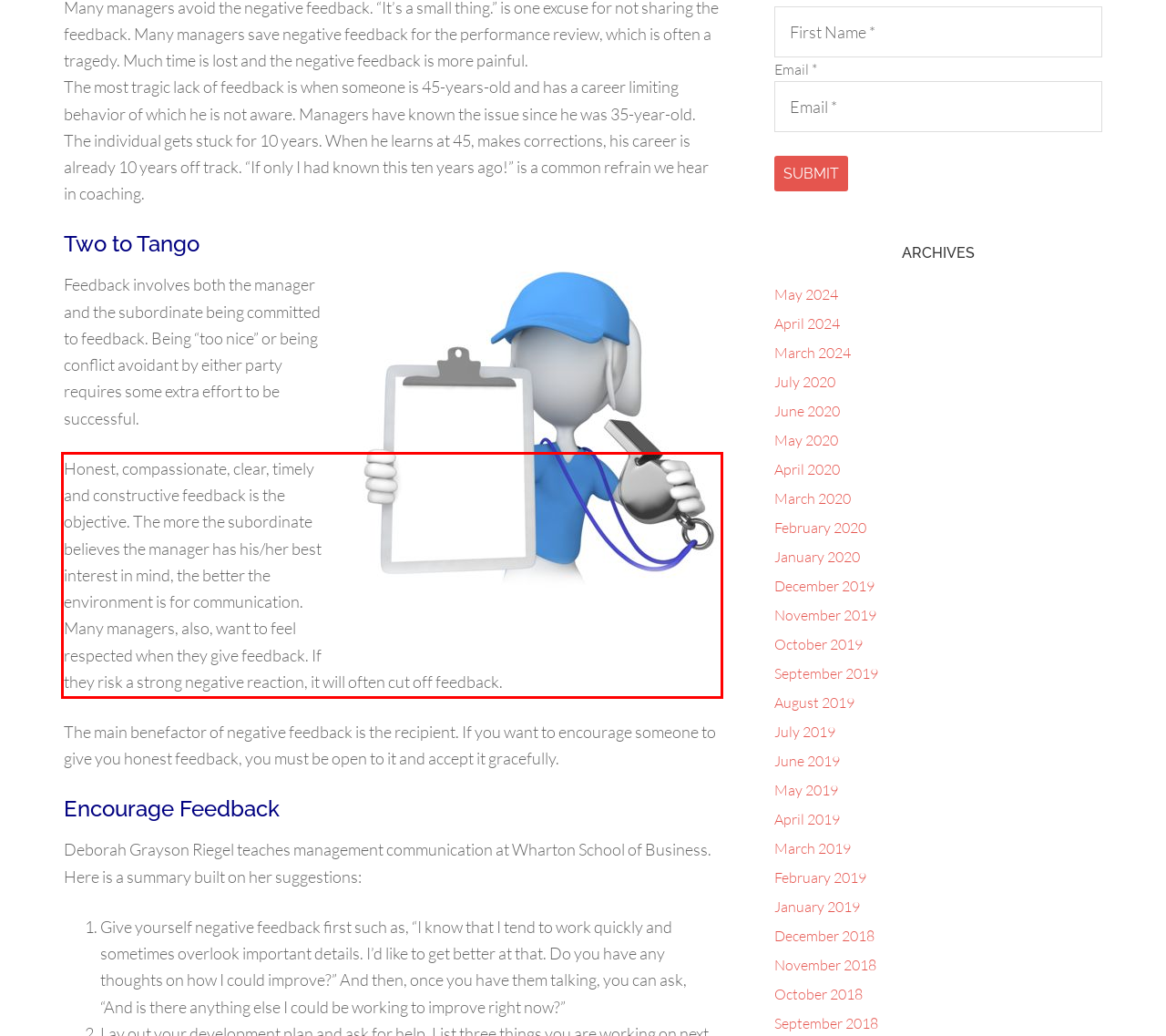Observe the screenshot of the webpage, locate the red bounding box, and extract the text content within it.

Honest, compassionate, clear, timely and constructive feedback is the objective. The more the subordinate believes the manager has his/her best interest in mind, the better the environment is for communication. Many managers, also, want to feel respected when they give feedback. If they risk a strong negative reaction, it will often cut off feedback.